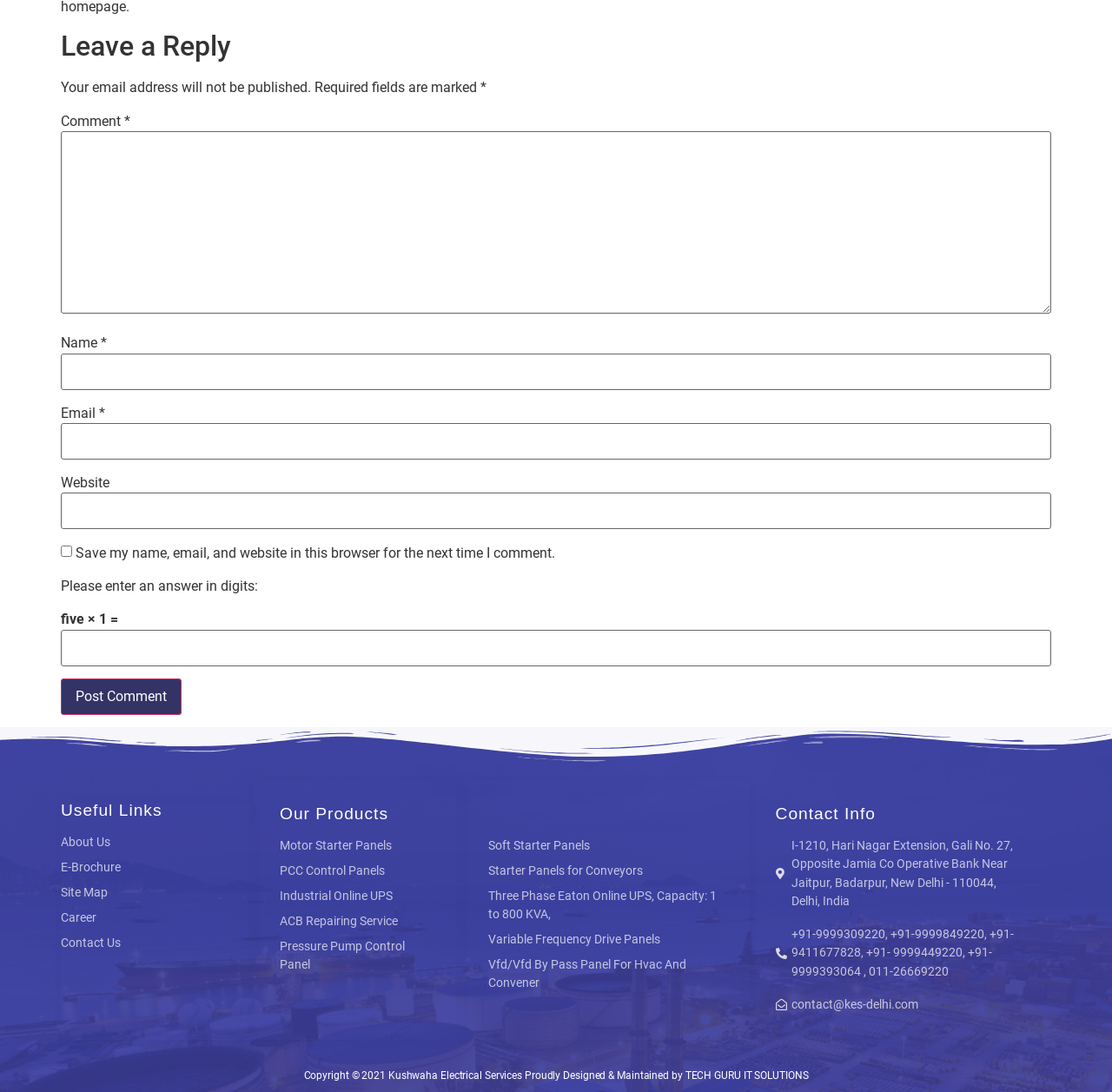Find the bounding box coordinates of the clickable element required to execute the following instruction: "Leave a comment". Provide the coordinates as four float numbers between 0 and 1, i.e., [left, top, right, bottom].

[0.055, 0.12, 0.945, 0.287]